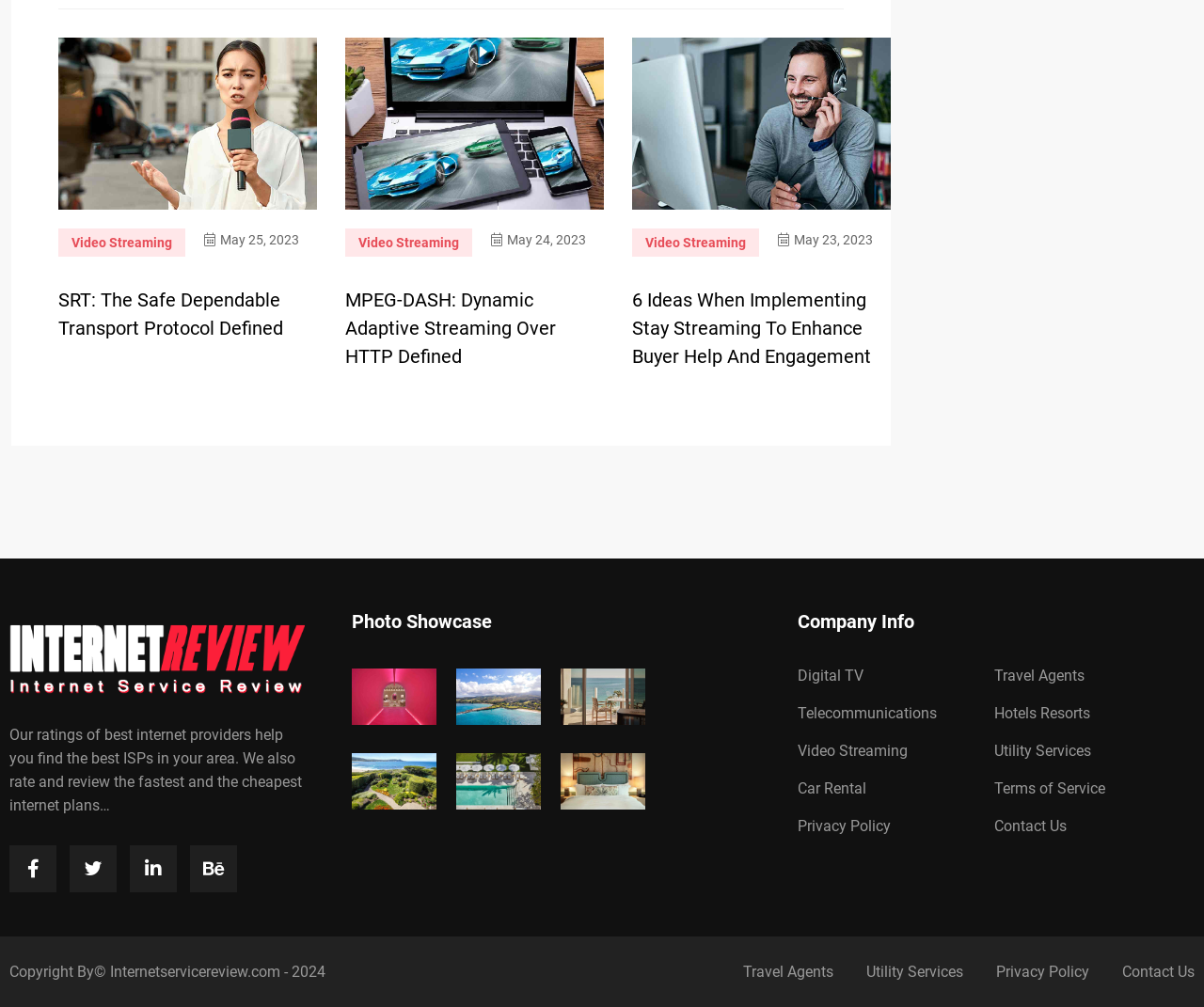From the details in the image, provide a thorough response to the question: How many social media links are there?

I counted the number of social media links at the bottom of the webpage and found four links: , , , and .